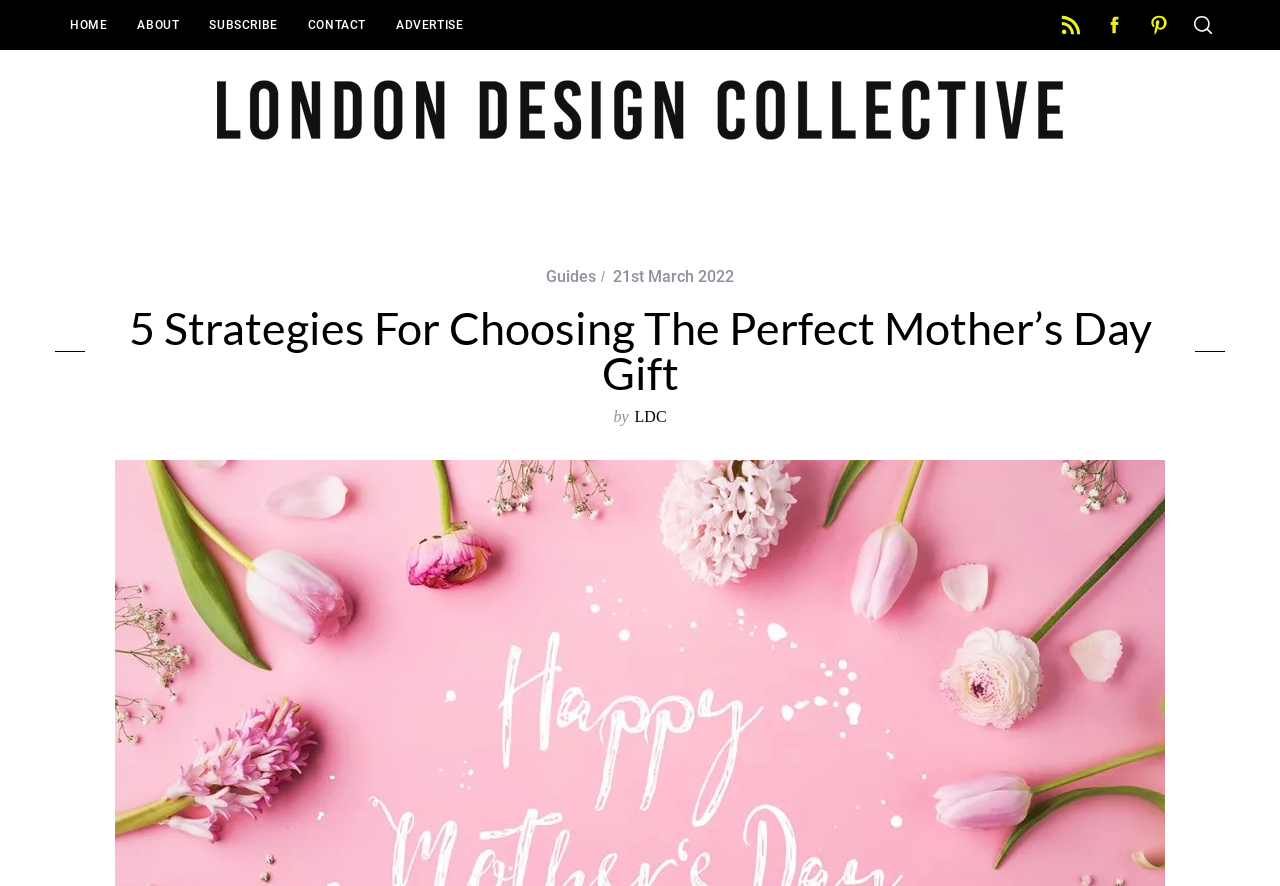Please locate the bounding box coordinates of the element that should be clicked to complete the given instruction: "Learn about bucket hats".

None